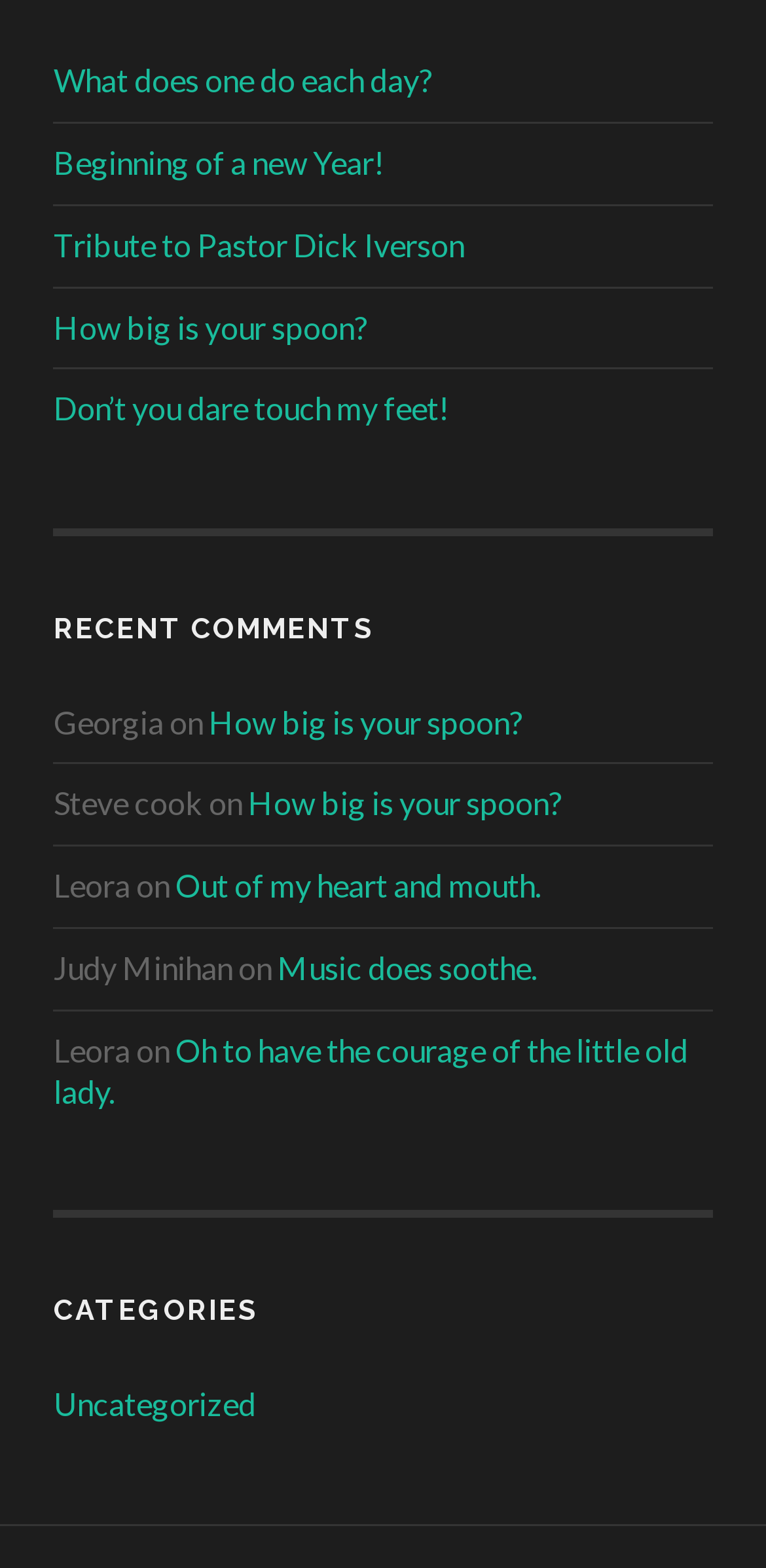Given the element description Music does soothe., predict the bounding box coordinates for the UI element in the webpage screenshot. The format should be (top-left x, top-left y, bottom-right x, bottom-right y), and the values should be between 0 and 1.

[0.362, 0.605, 0.701, 0.629]